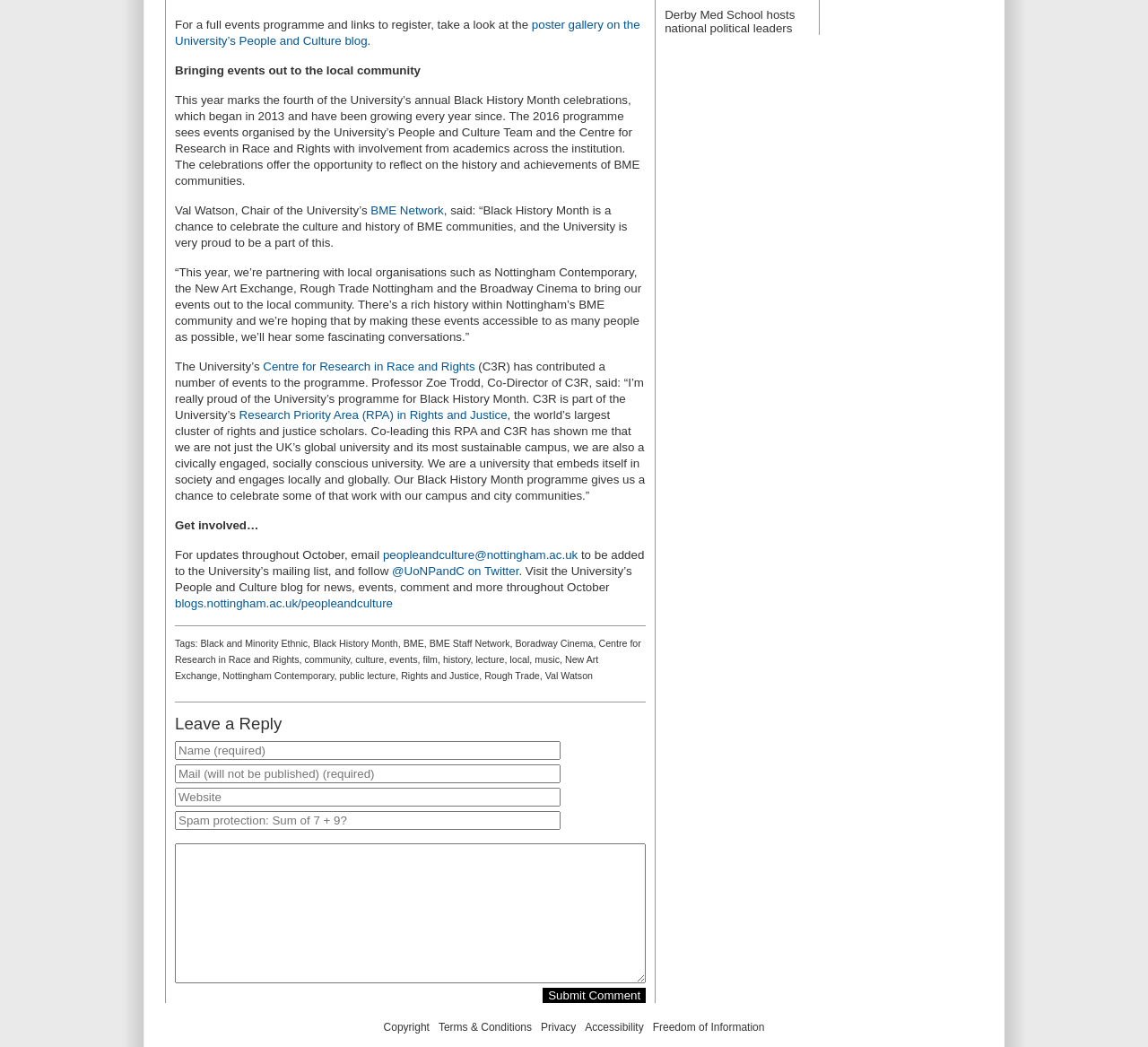Indicate the bounding box coordinates of the clickable region to achieve the following instruction: "Submit a comment."

[0.473, 0.943, 0.563, 0.958]